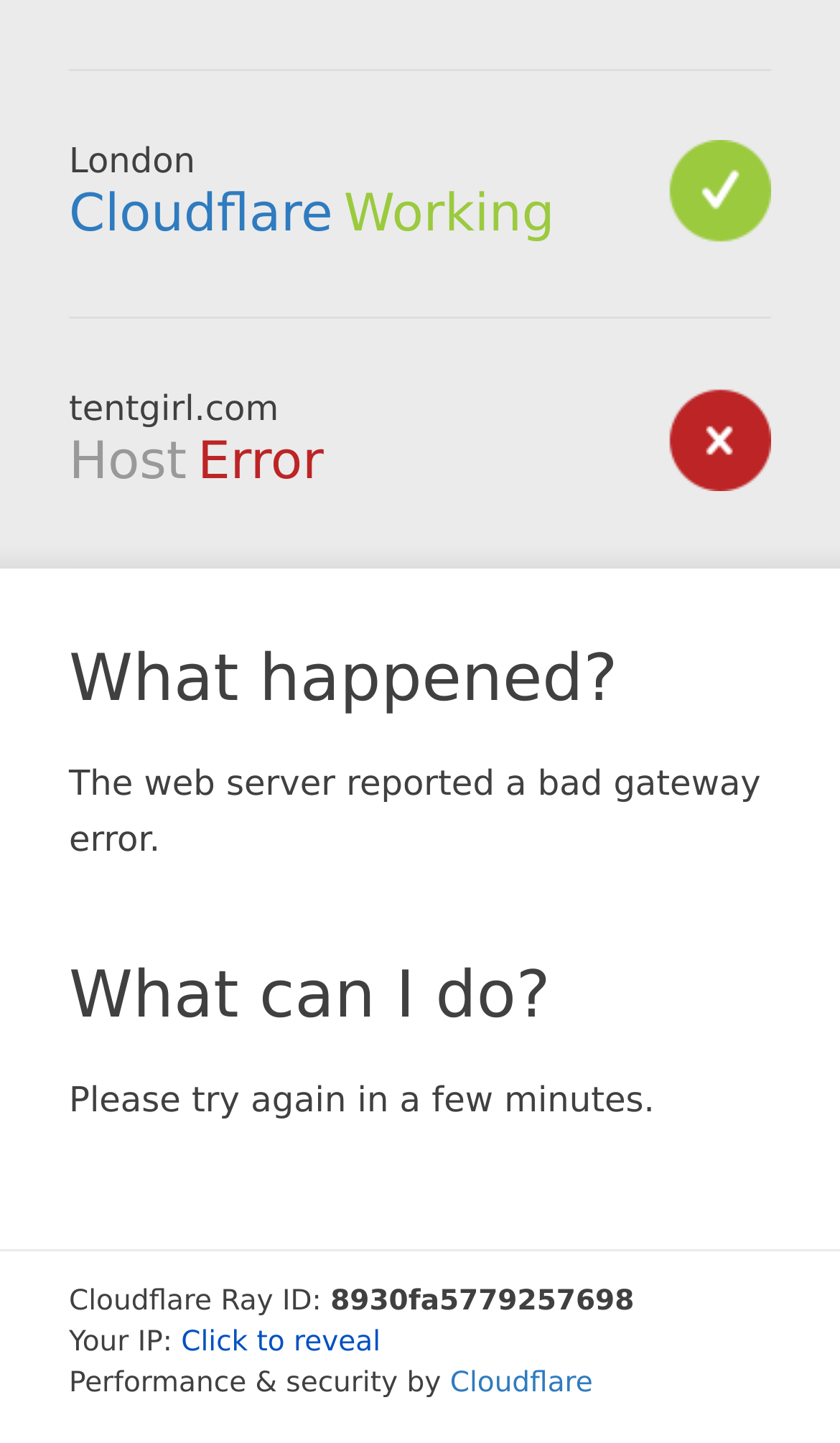Provide the bounding box coordinates of the HTML element described by the text: "aria-label="prev-page"". The coordinates should be in the format [left, top, right, bottom] with values between 0 and 1.

None